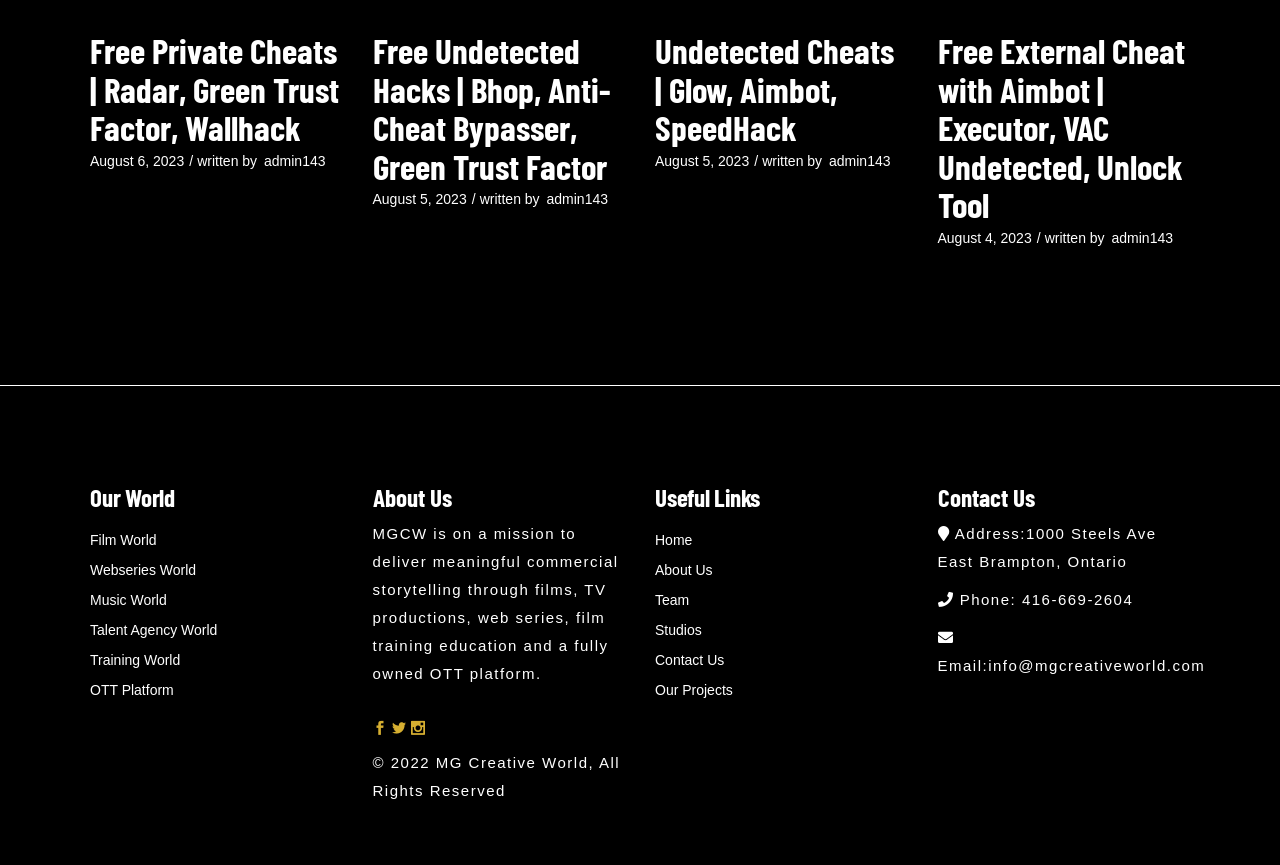Locate the bounding box of the UI element described by: "Contact" in the given webpage screenshot.

None